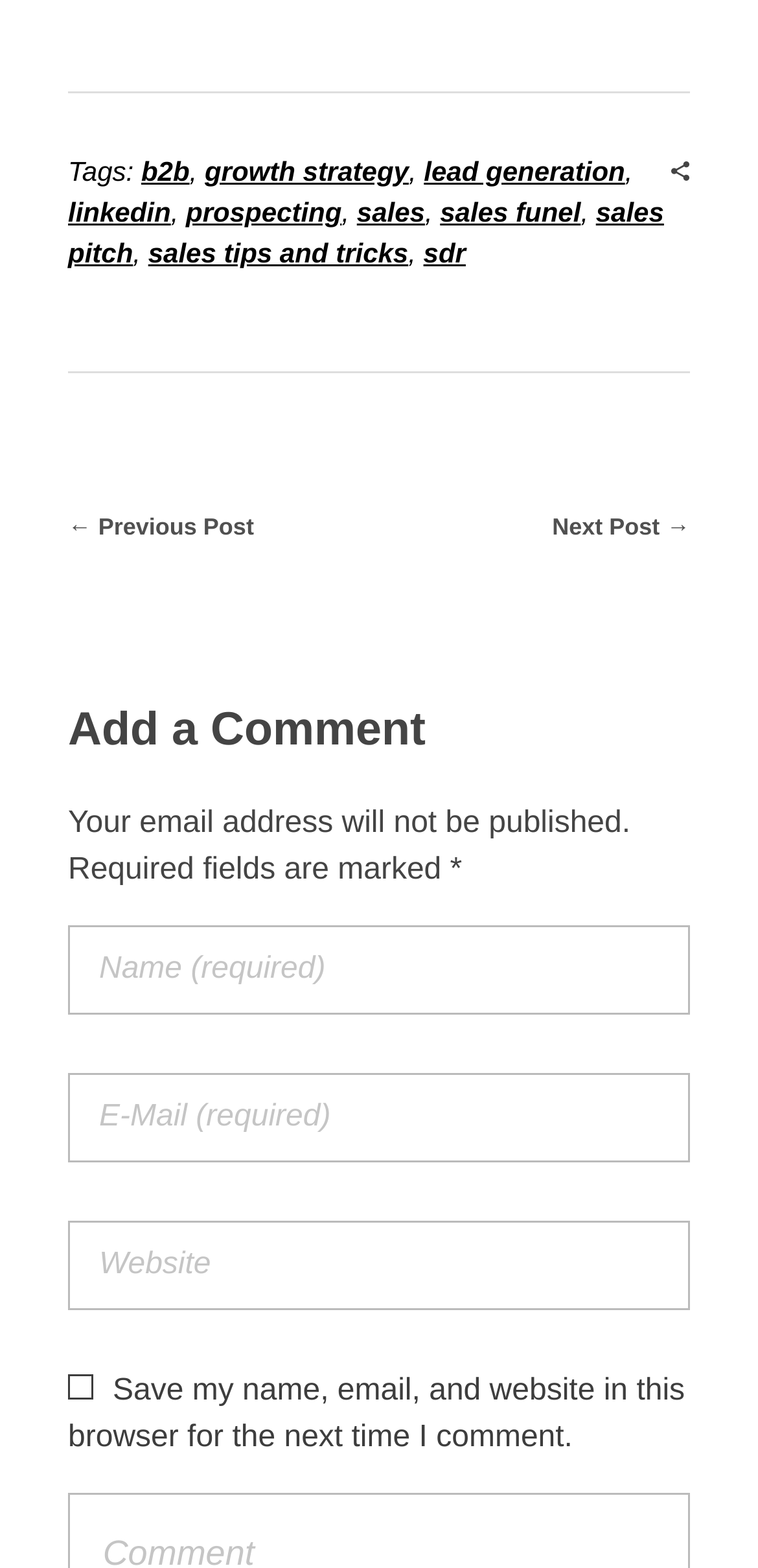How many links are in the footer?
From the image, provide a succinct answer in one word or a short phrase.

11